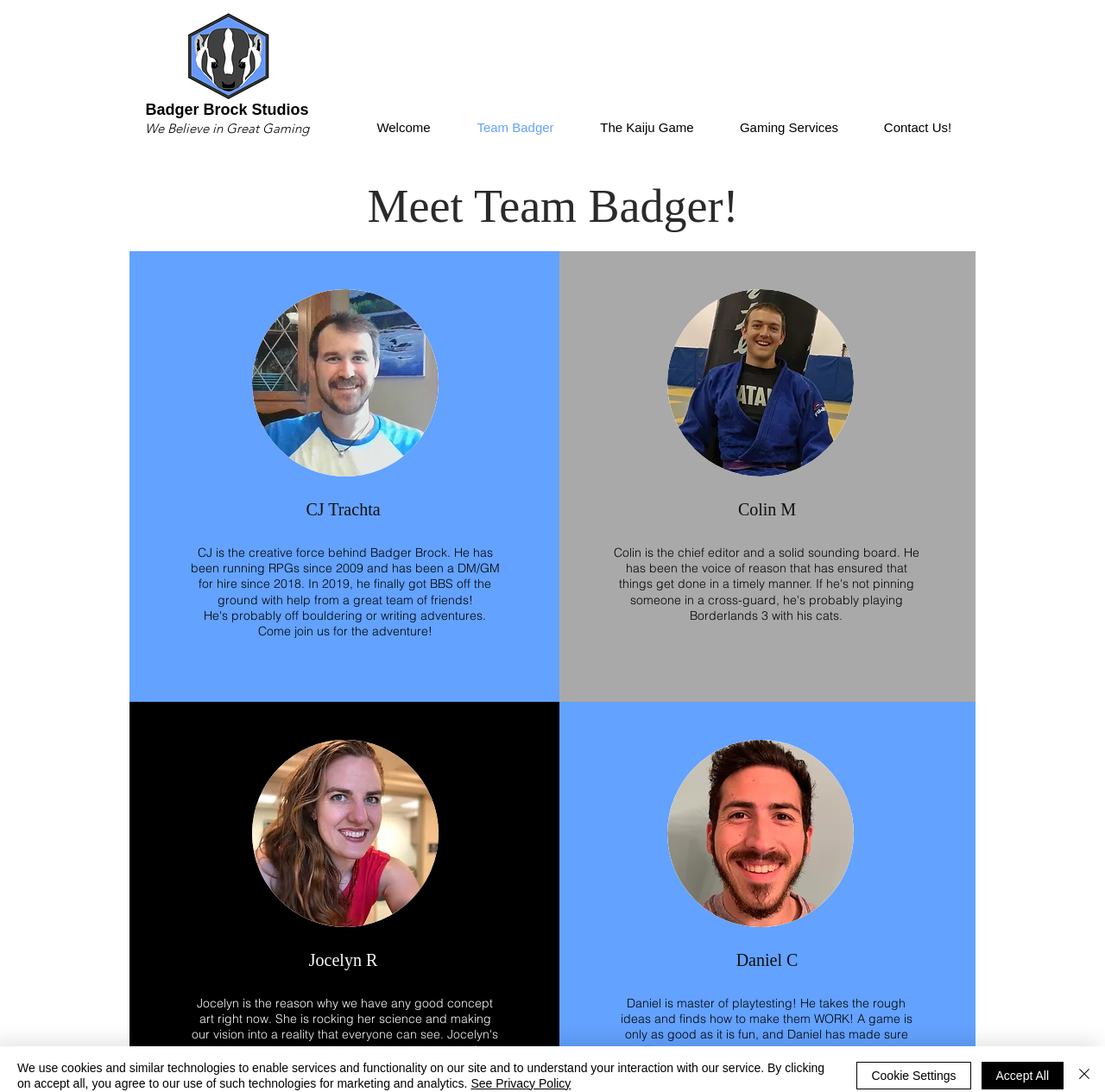Identify the bounding box coordinates of the region that should be clicked to execute the following instruction: "Click on the FrontendMasters link".

None